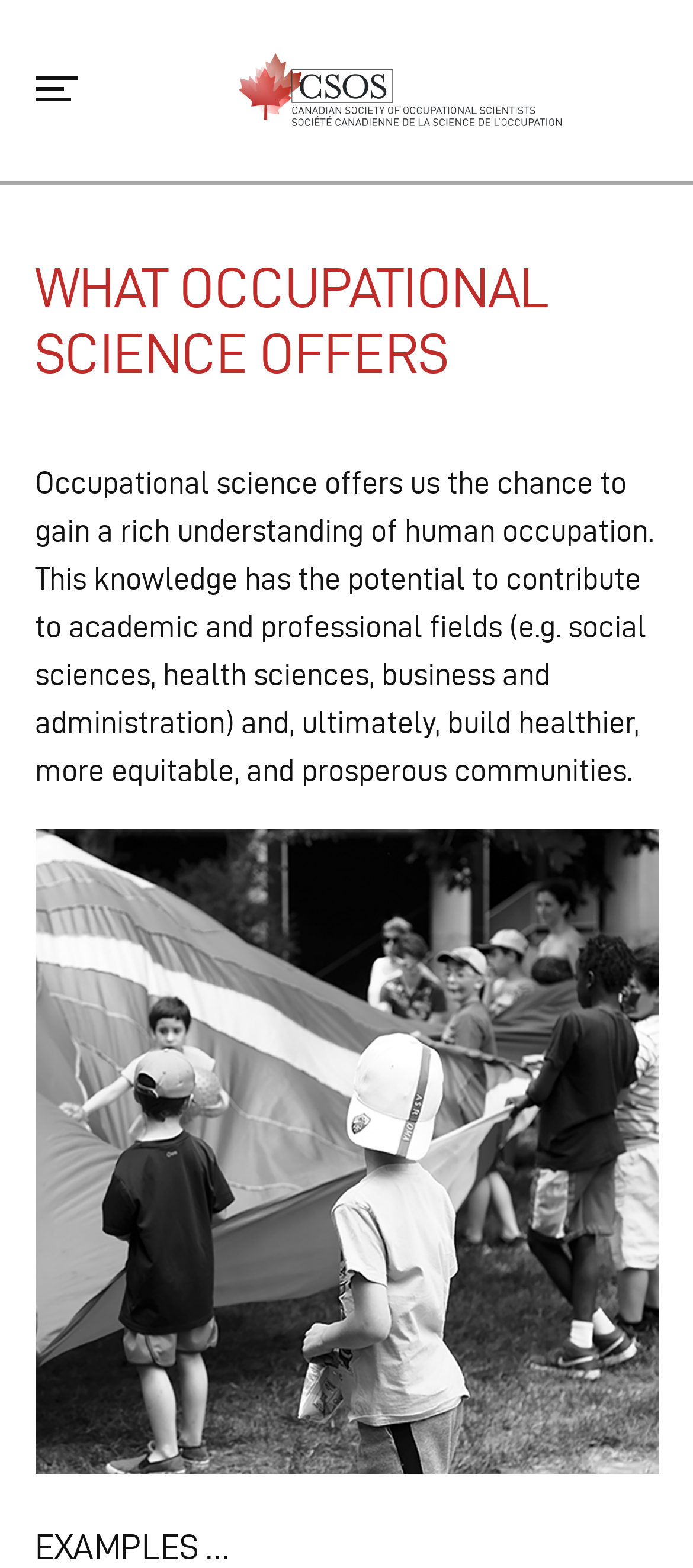What is the ultimate goal of occupational science?
From the image, respond using a single word or phrase.

build healthier, more equitable, and prosperous communities